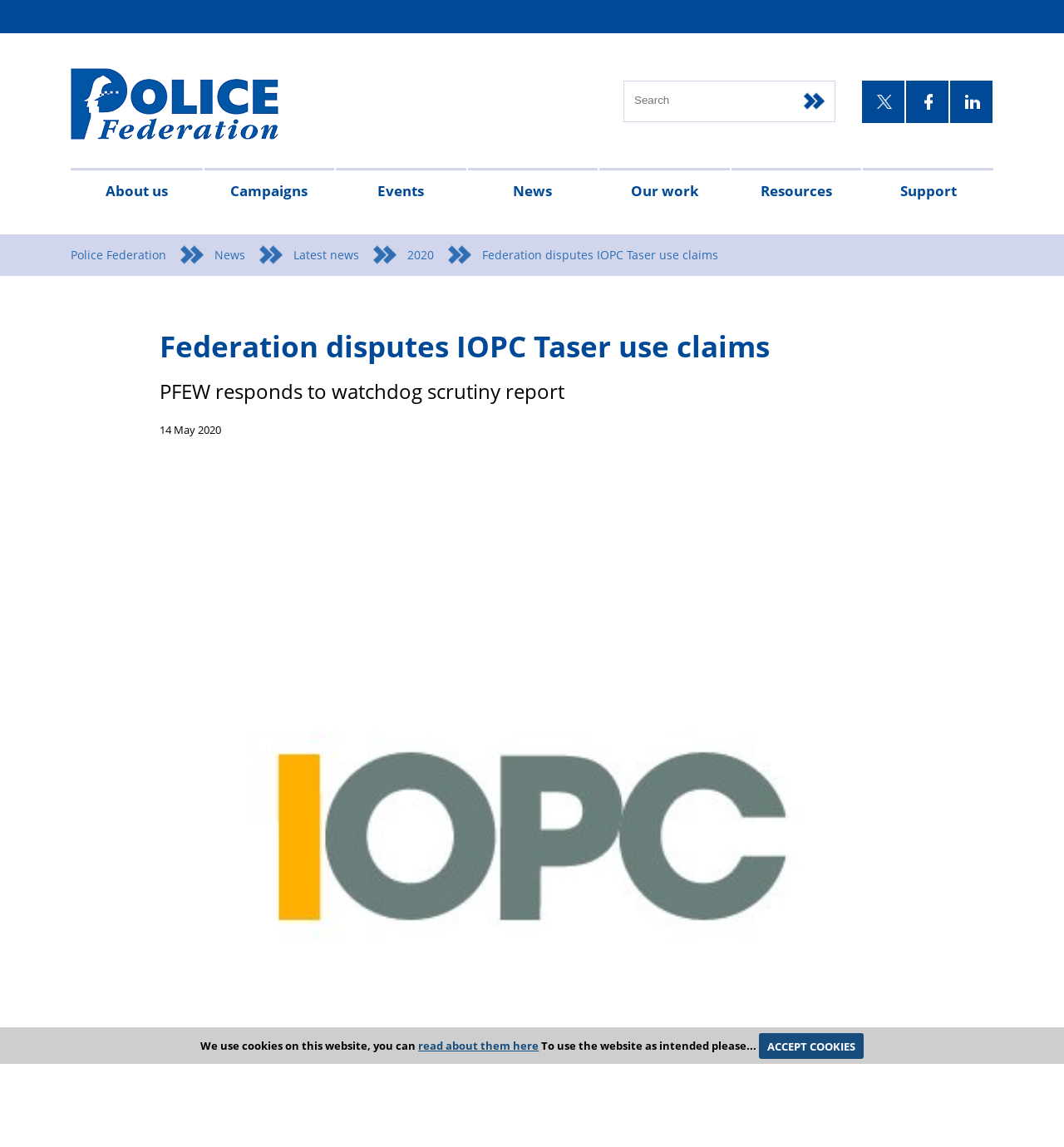Can you identify the bounding box coordinates of the clickable region needed to carry out this instruction: 'Search for something'? The coordinates should be four float numbers within the range of 0 to 1, stated as [left, top, right, bottom].

[0.596, 0.079, 0.733, 0.095]